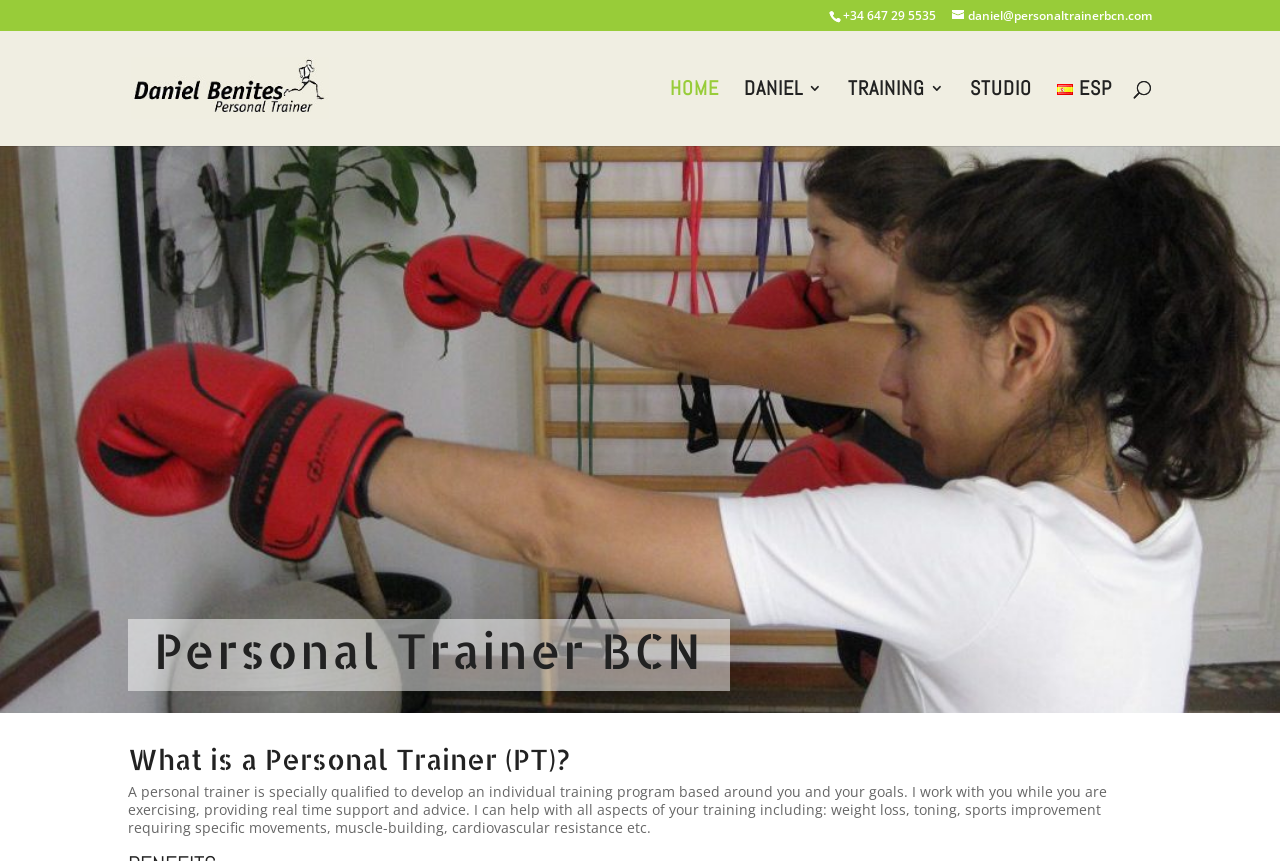Given the description "alt="Daniel Benites"", provide the bounding box coordinates of the corresponding UI element.

[0.102, 0.09, 0.274, 0.111]